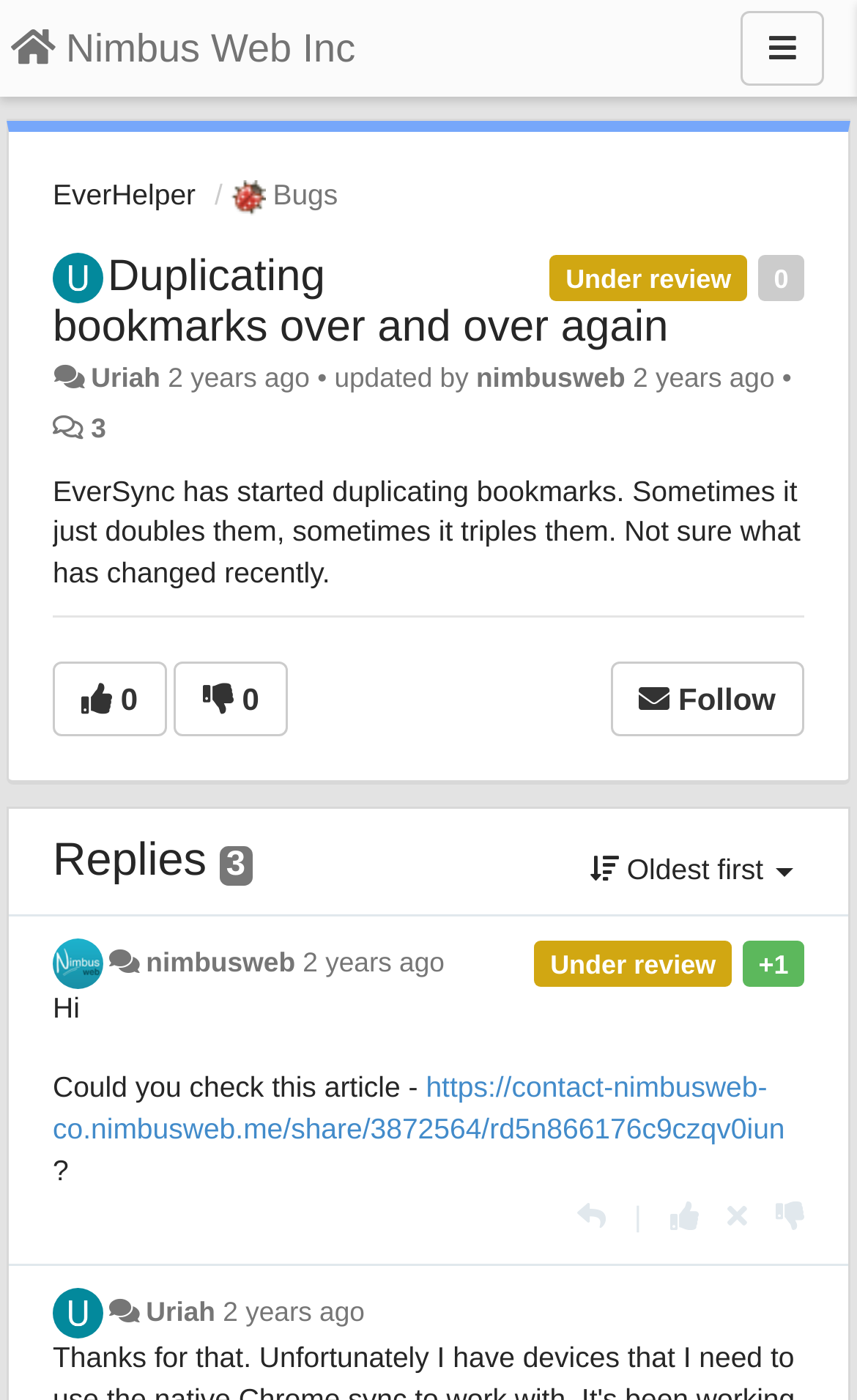Please specify the bounding box coordinates of the clickable region to carry out the following instruction: "View the link to 'Duplicating bookmarks over and over again'". The coordinates should be four float numbers between 0 and 1, in the format [left, top, right, bottom].

[0.062, 0.18, 0.78, 0.25]